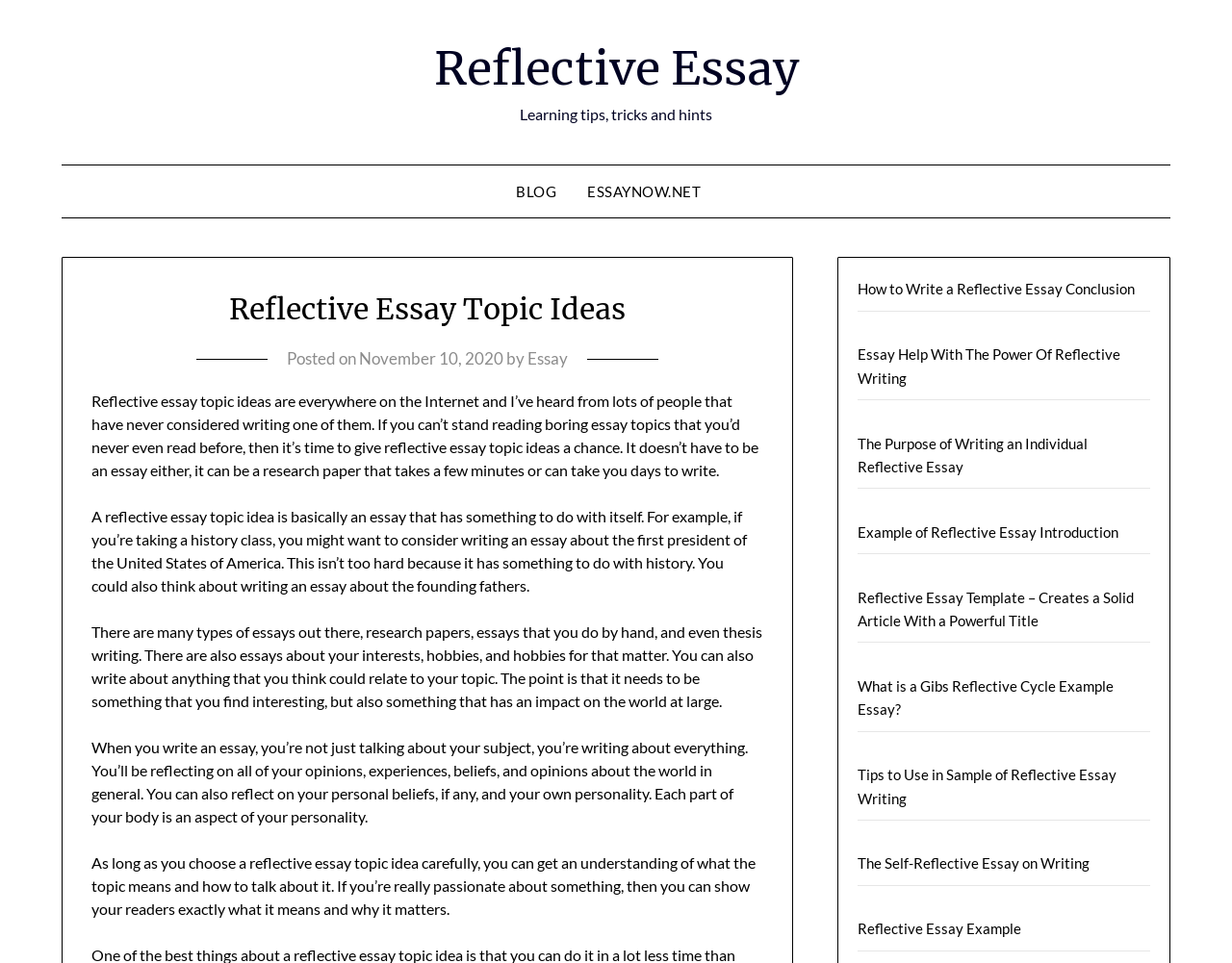Write an elaborate caption that captures the essence of the webpage.

The webpage is about reflective essay topic ideas. At the top, there is a link to "Reflective Essay" and a static text "Learning tips, tricks and hints". Below these elements, there are two links, "BLOG" and "ESSAYNOW.NET", which are positioned side by side. 

Underneath these links, there is a header section with a heading "Reflective Essay Topic Ideas" and some metadata, including the posting date "November 10, 2020" and the author "Essay". 

The main content of the webpage consists of four paragraphs of static text, which discuss the concept of reflective essay topic ideas, their types, and how to approach writing them. The text explains that a reflective essay topic idea is an essay that has something to do with itself, and provides examples of different types of essays. It also emphasizes the importance of choosing a topic that is interesting and has an impact on the world.

On the right side of the webpage, there are eight links related to reflective essay writing, including "How to Write a Reflective Essay Conclusion", "Essay Help With The Power Of Reflective Writing", and "Reflective Essay Example". These links are stacked vertically, with the first link starting from the middle of the webpage and the last link reaching the bottom of the page.